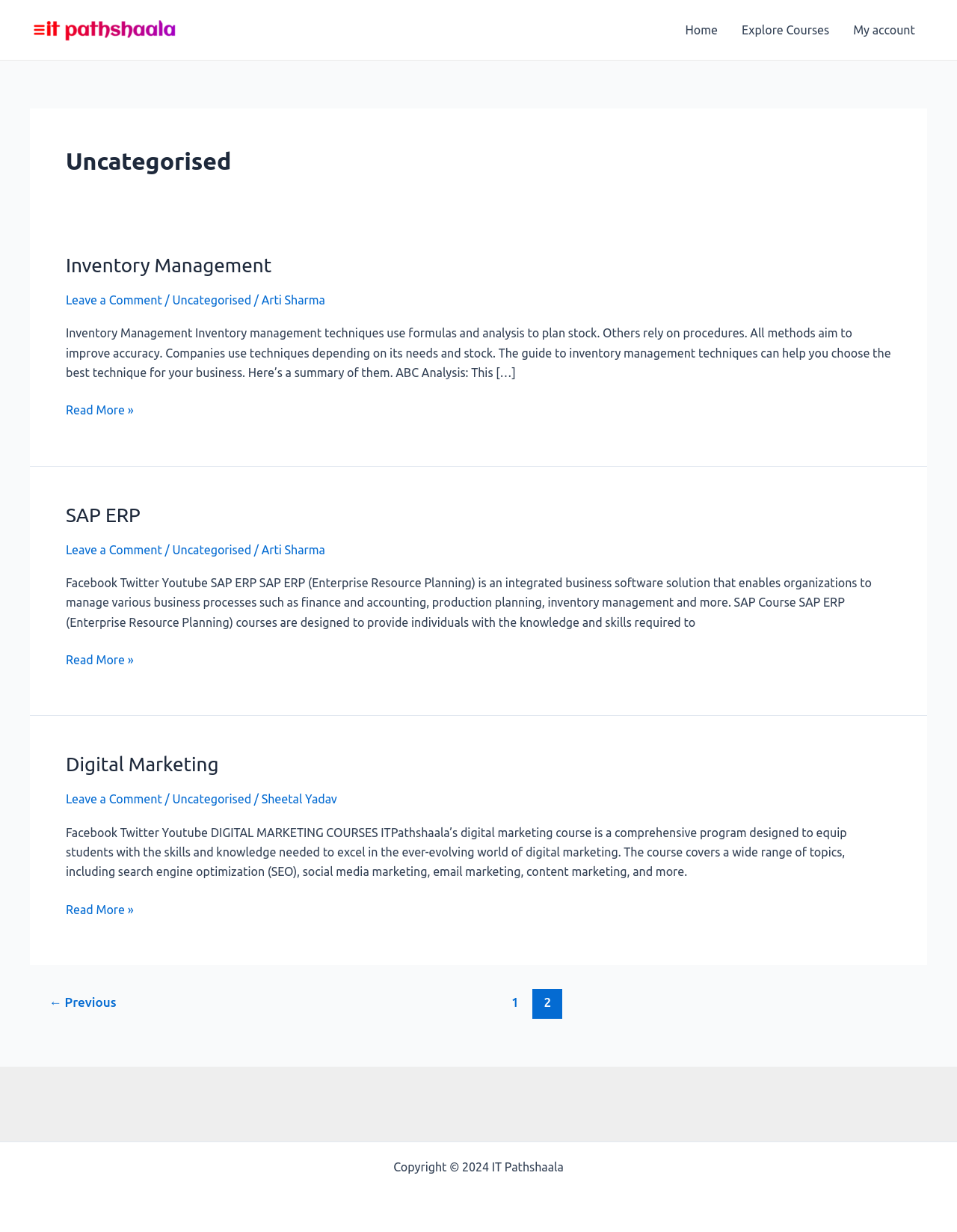Provide a thorough description of this webpage.

This webpage is titled "Page 2" and appears to be a blog or article listing page. At the top left, there is an "IT Pathshaala" logo, which is an image link. To the right of the logo, there is a site navigation menu with links to "Home", "Explore Courses", and "My account".

Below the navigation menu, there is a heading that reads "Uncategorised". The main content of the page is divided into three articles, each with its own heading, text, and "Read More" link. The articles are arranged vertically, with the first article starting from the top left and the third article ending at the bottom right.

The first article is about "Inventory Management" and has a heading, a brief summary, and a "Read More" link. The second article is about "SAP ERP" and has a similar structure. The third article is about "Digital Marketing" and also has a heading, a brief summary, and a "Read More" link.

At the bottom of the page, there is a post pagination navigation menu with links to previous and next pages, as well as a link to page 1. Finally, there is a copyright notice at the very bottom of the page that reads "Copyright © 2024 IT Pathshaala".